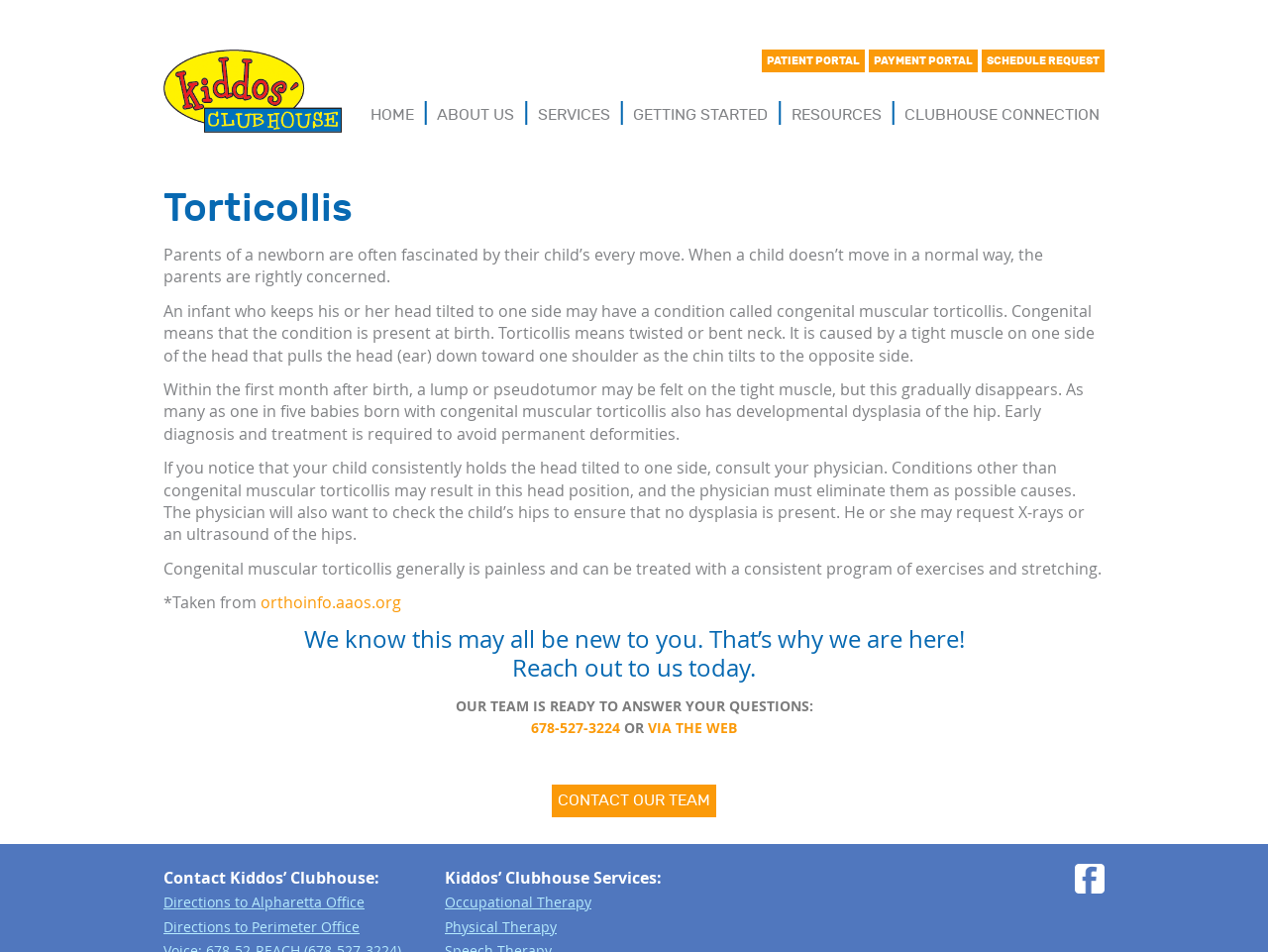How can parents contact the team for questions?
Please respond to the question thoroughly and include all relevant details.

The contact information is provided at the bottom of the webpage, where it says 'OUR TEAM IS READY TO ANSWER YOUR QUESTIONS:' and provides a phone number and a link to contact via the web.